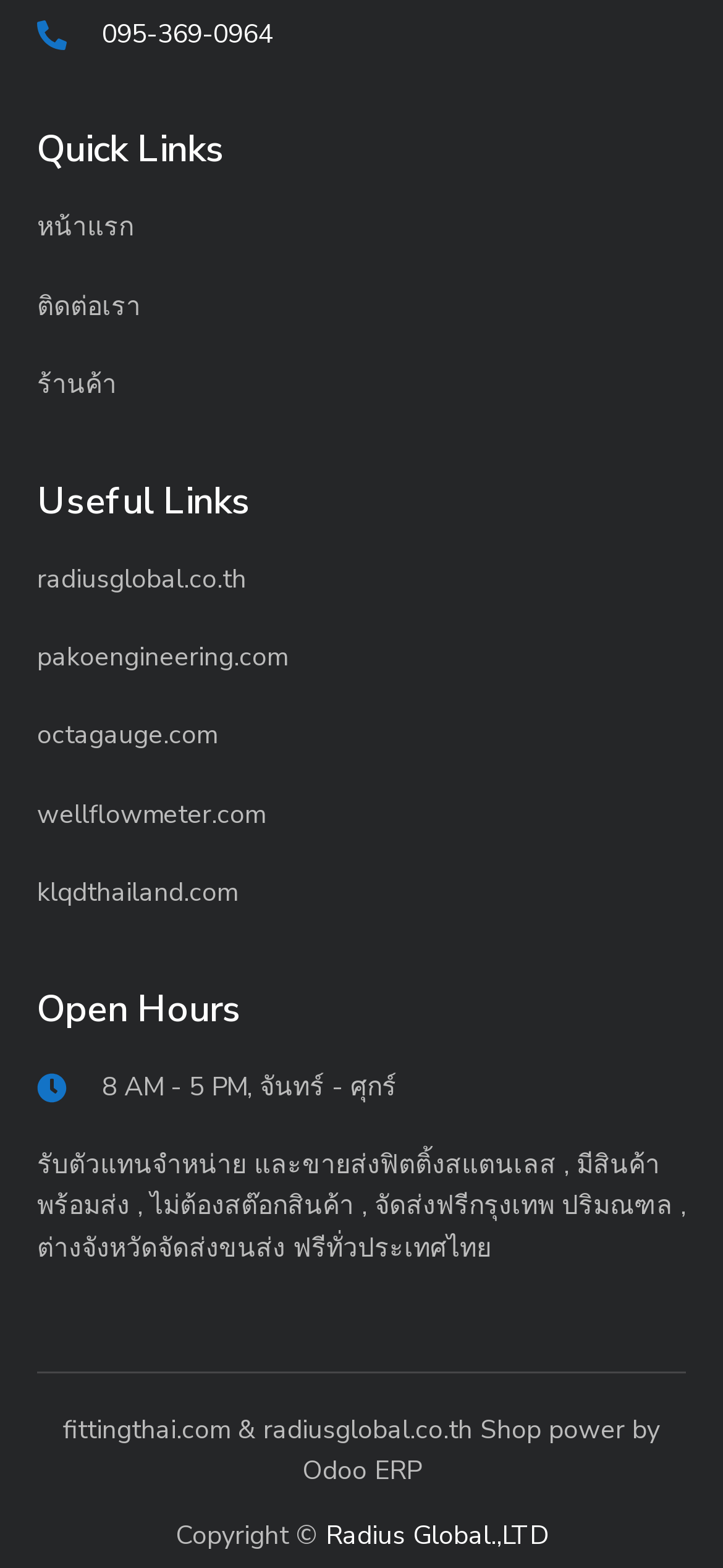What is the phone number? From the image, respond with a single word or brief phrase.

095-369-0964